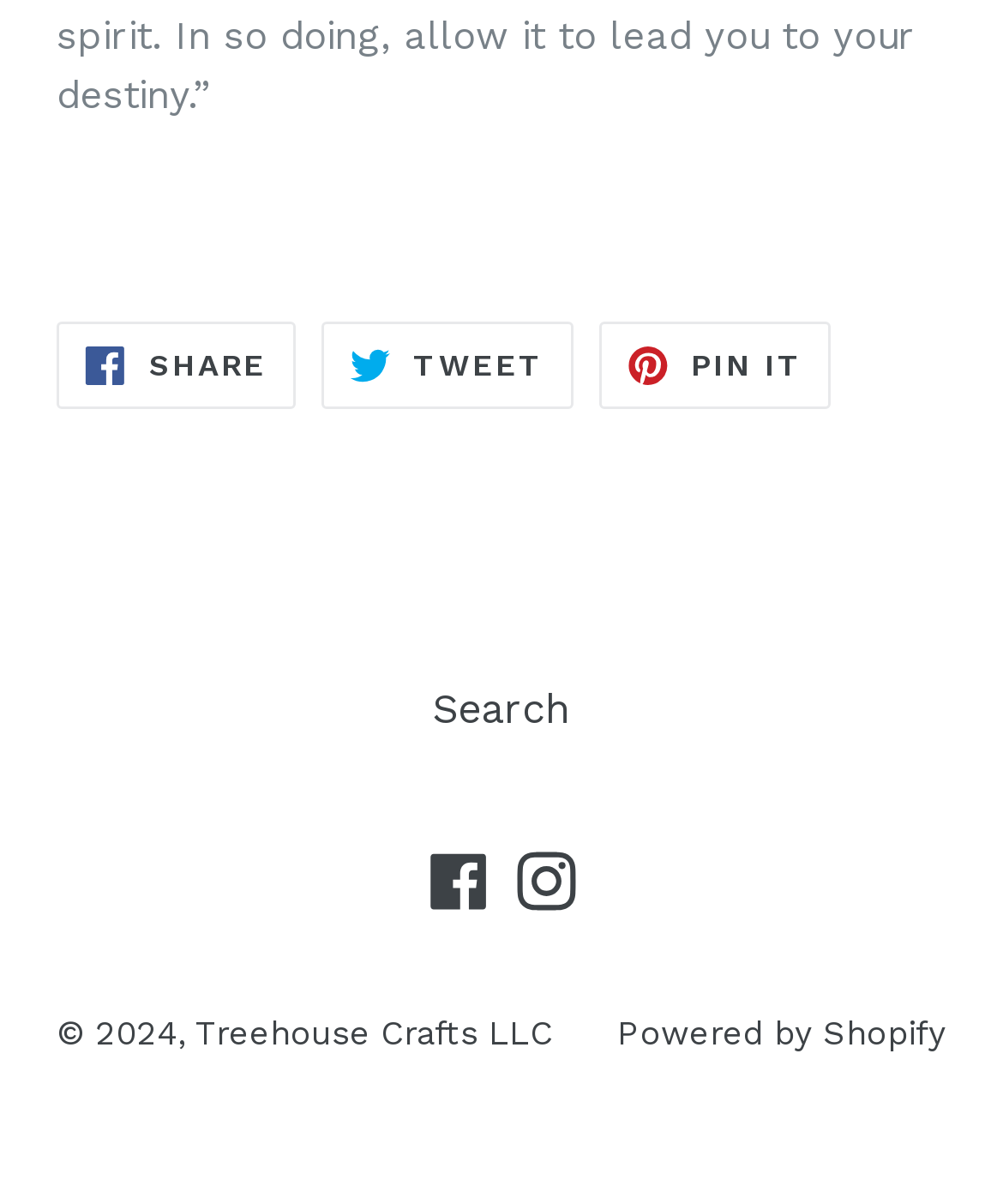Highlight the bounding box coordinates of the region I should click on to meet the following instruction: "Visit Instagram page".

[0.506, 0.703, 0.581, 0.756]